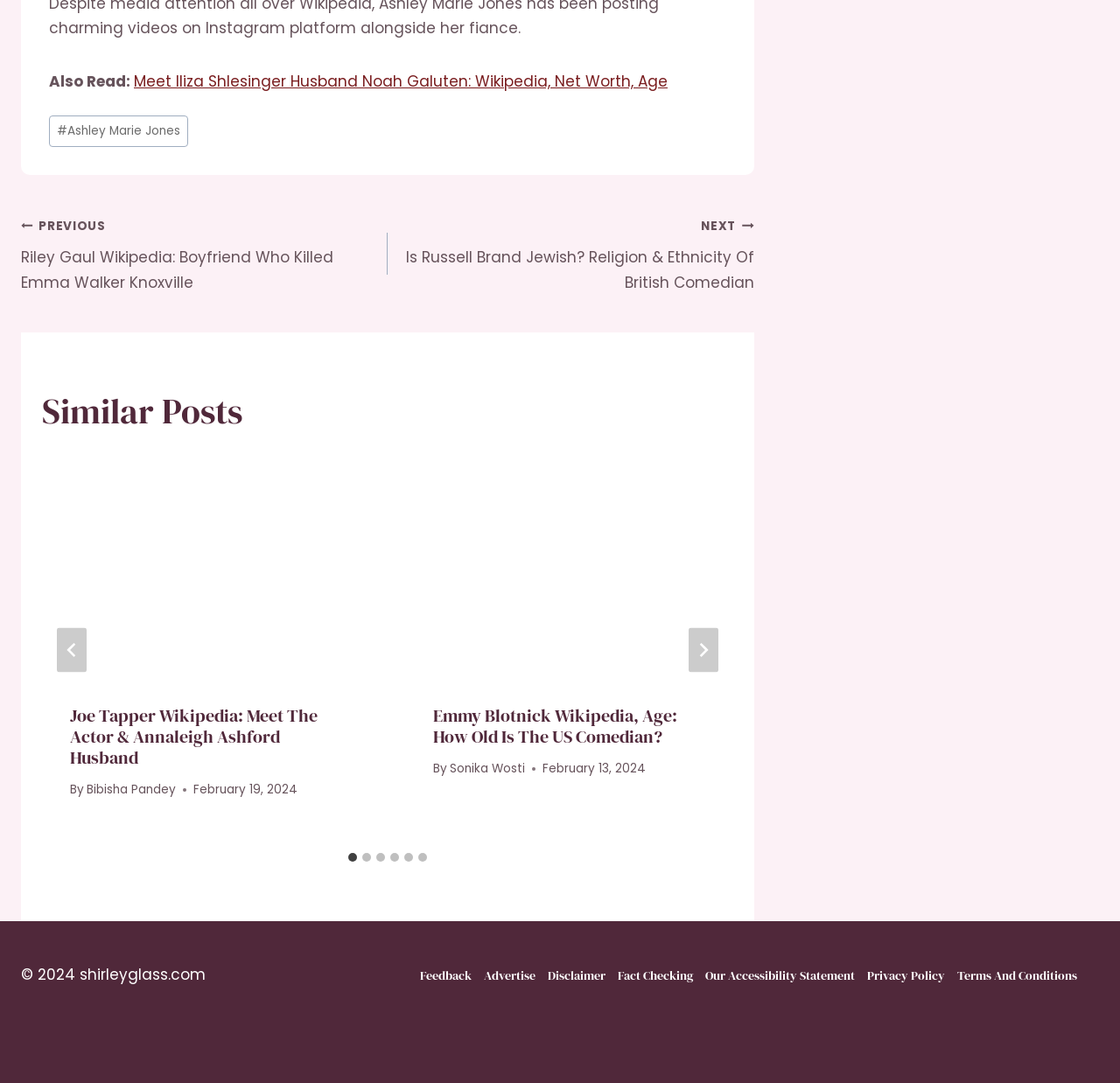What is the purpose of the 'Footer Navigation' section?
Kindly offer a comprehensive and detailed response to the question.

The 'Footer Navigation' section provides users with a way to navigate to different parts of the website, such as the 'Feedback', 'Advertise', and 'Disclaimer' sections. This section is likely used to provide easy access to important site features and information.